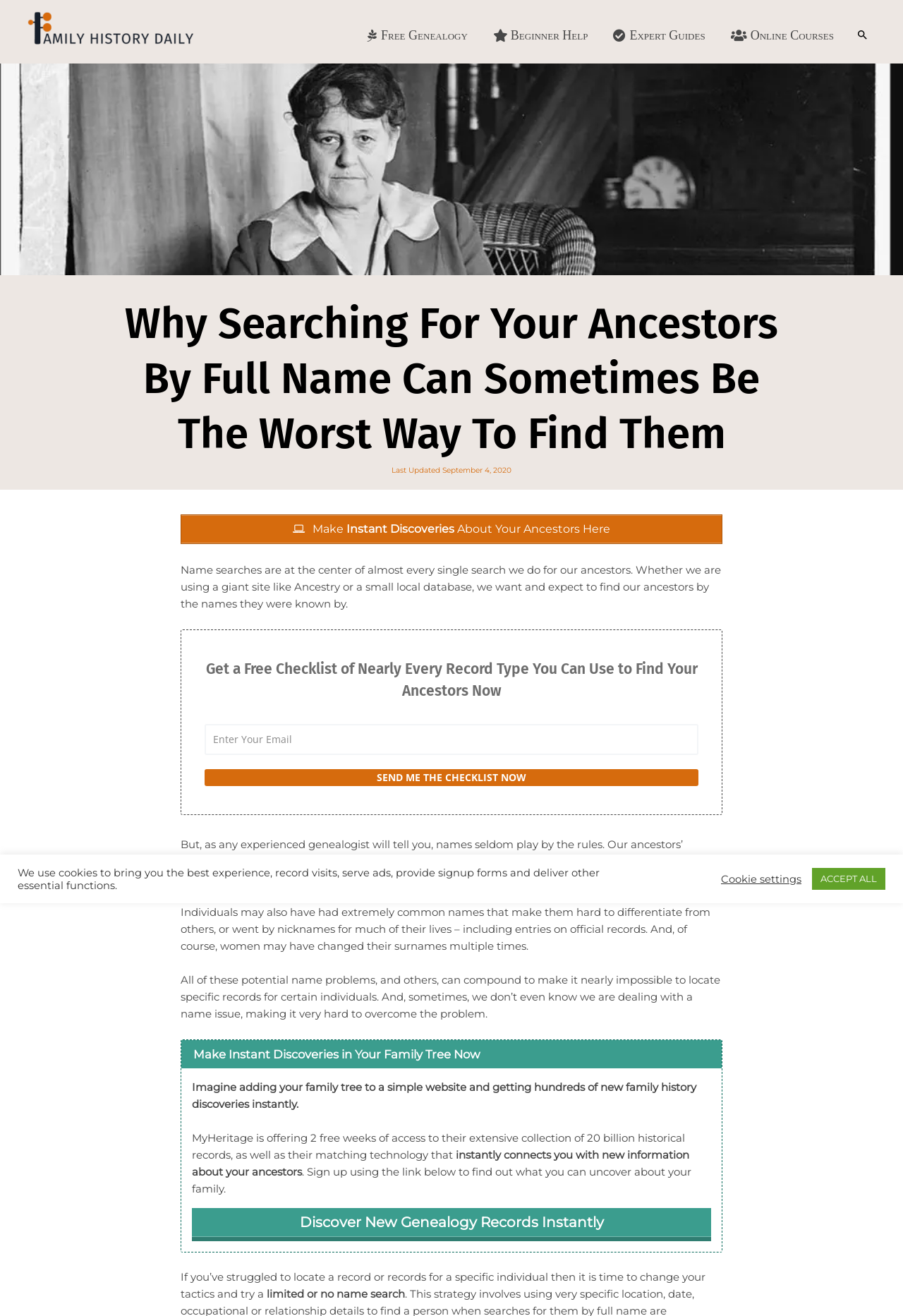What is the topic of the article?
Examine the image and provide an in-depth answer to the question.

The webpage's content is about searching for ancestors' names and the challenges that come with it, which is a topic related to genealogy. The text 'Why Searching for Your Ancestors by Full Name Can Sometimes Be the Worst Way to Find Them' also suggests that the article is about genealogy.